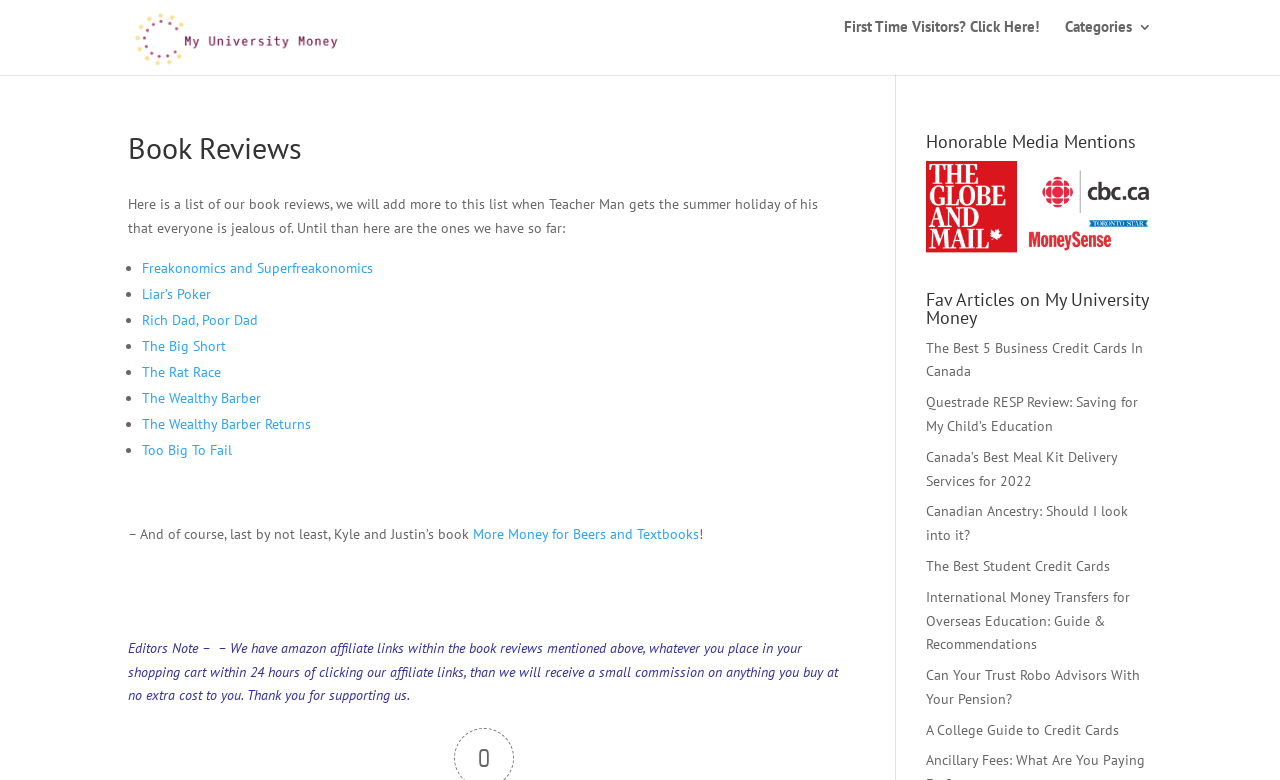Please locate the clickable area by providing the bounding box coordinates to follow this instruction: "Click the 'Facebook' link".

None